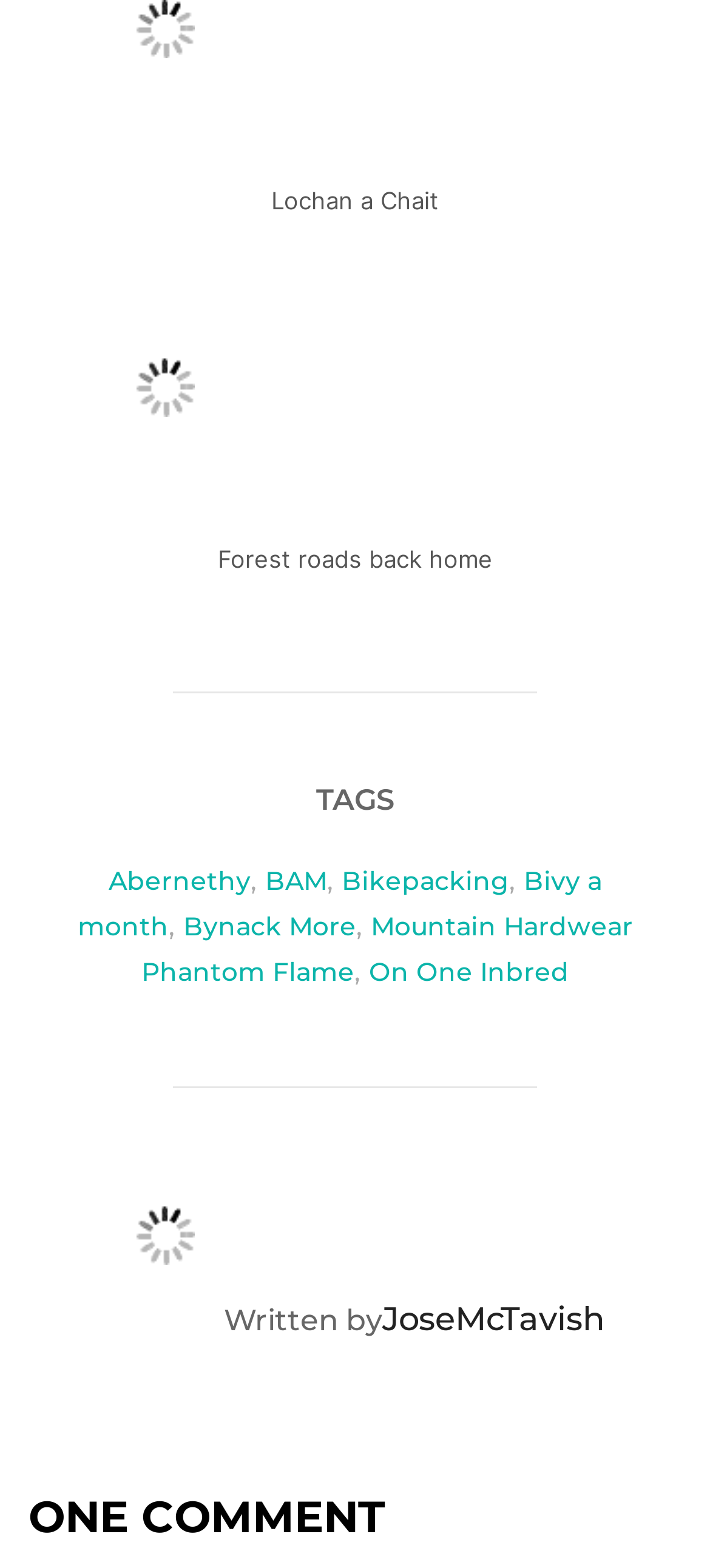What is the category of the post?
Kindly give a detailed and elaborate answer to the question.

The category of the post can be determined by looking at the heading element with the text 'TAGS', which is located below the figure elements and above the links to various tags.